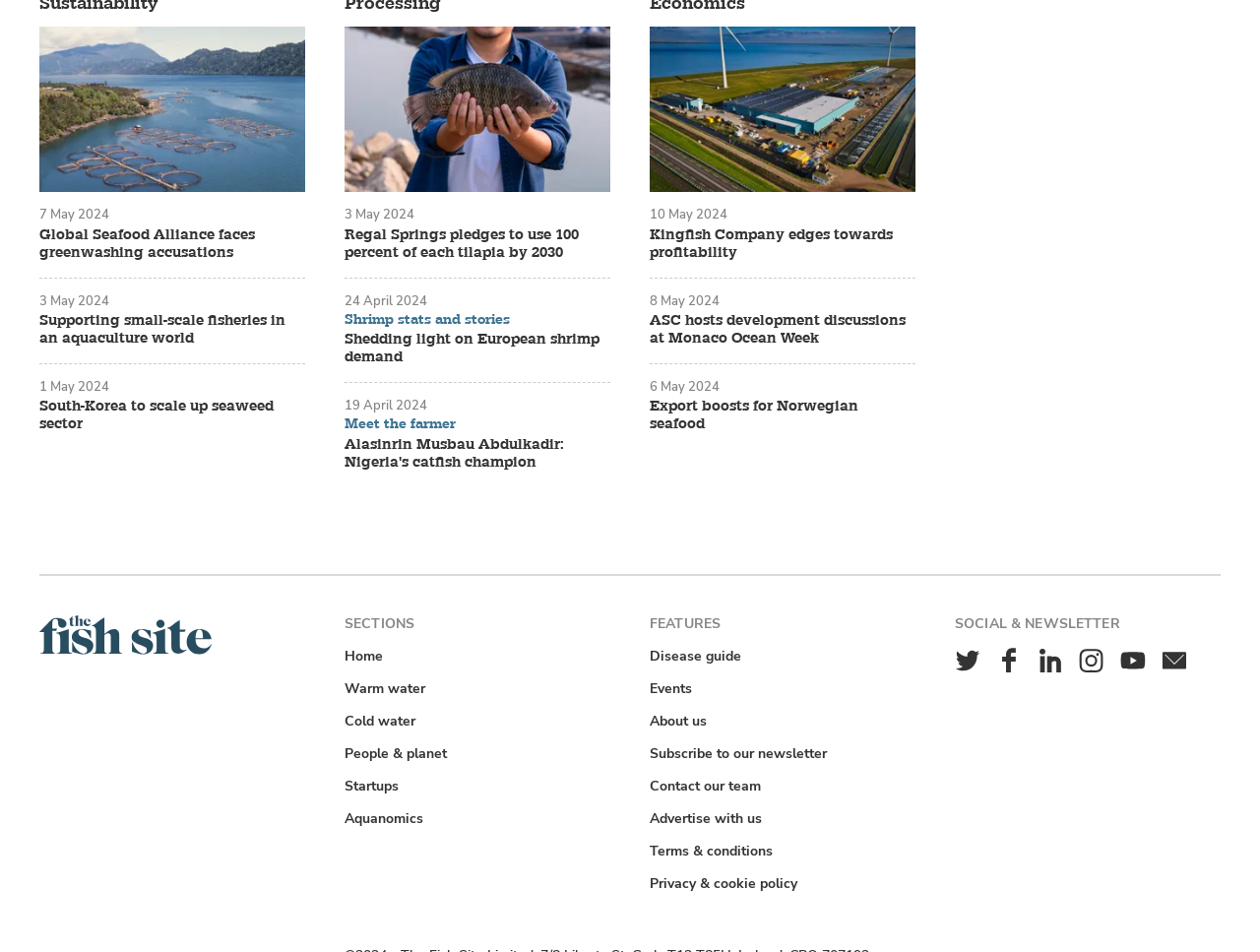Use one word or a short phrase to answer the question provided: 
How many articles are on this webpage?

12